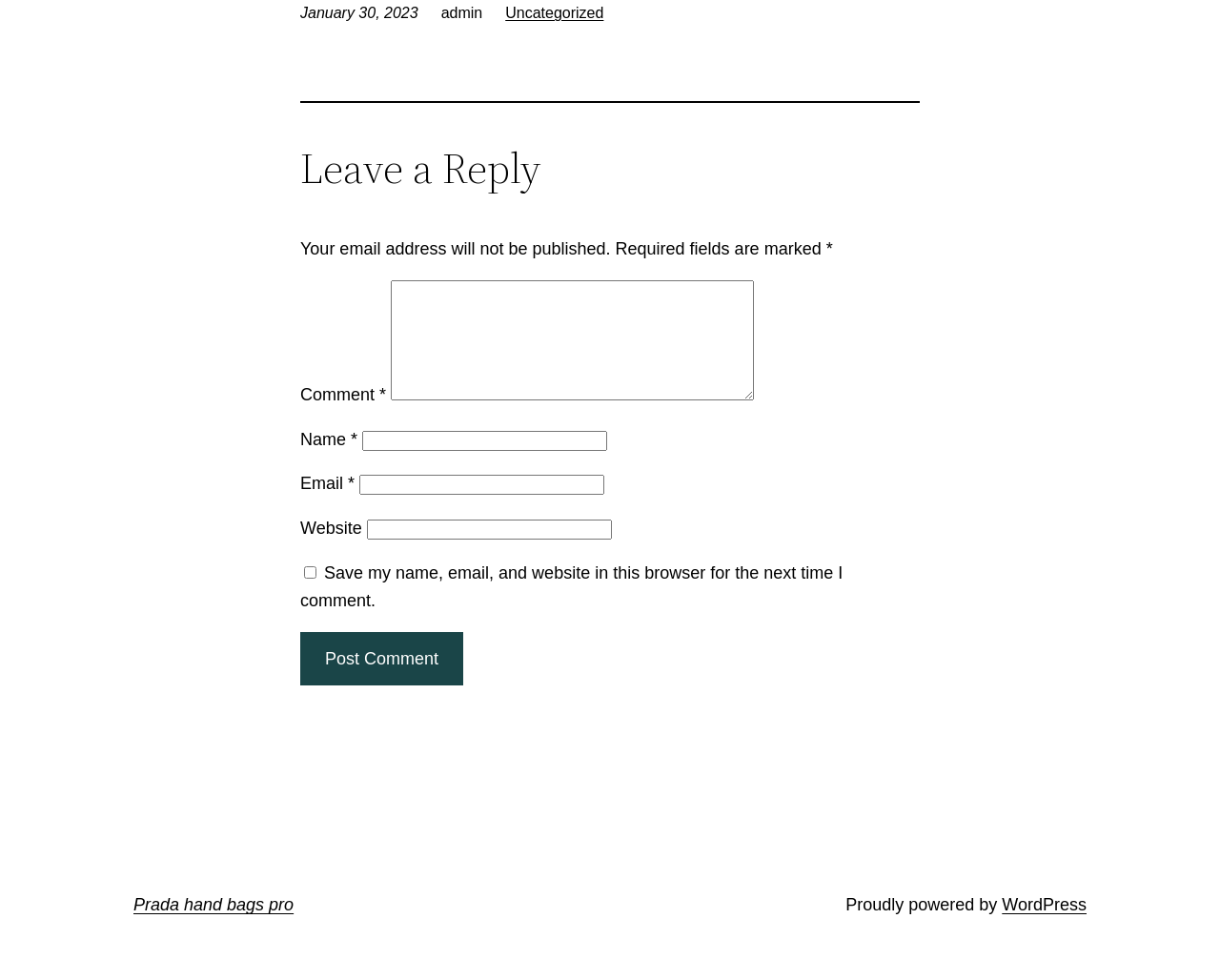Please predict the bounding box coordinates of the element's region where a click is necessary to complete the following instruction: "Leave a comment". The coordinates should be represented by four float numbers between 0 and 1, i.e., [left, top, right, bottom].

[0.246, 0.148, 0.754, 0.198]